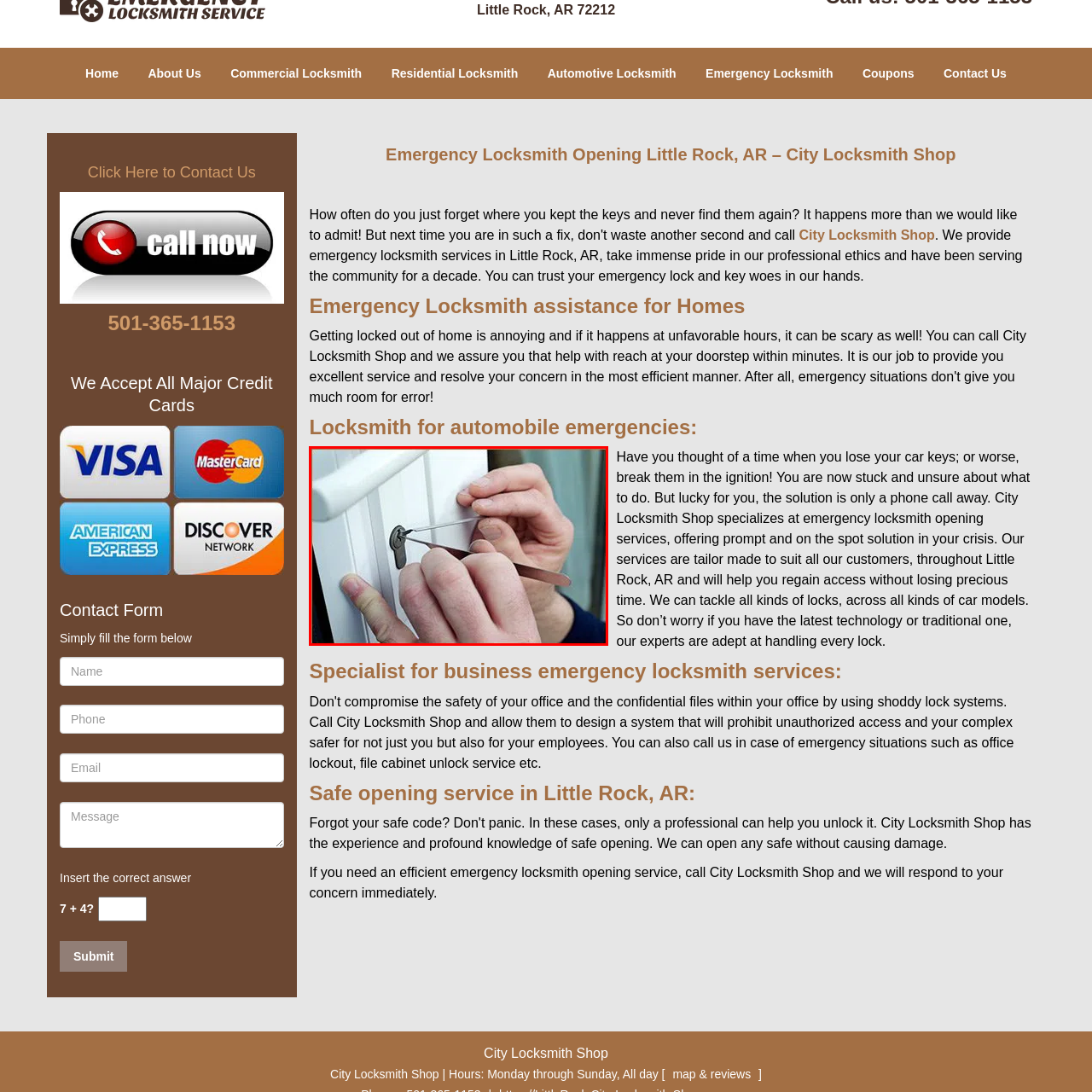Describe in detail the visual content enclosed by the red bounding box.

The image depicts a close-up view of a locksmith skillfully using tools to pick a lock. The locksmith is focused and precise, employing a tension wrench and a pick to manipulate the locking mechanism on a white door. This type of craftsmanship showcases the expertise required in emergency locksmith services, highlighting the professionalism and technical skills offered by City Locksmith Shop in Little Rock, AR. Such services are essential for individuals who find themselves in urgent situations, such as being locked out of their homes or vehicles. The image encapsulates the essence of responsive and effective locksmith solutions tailored to meet client needs, reinforcing trust in the locksmith's capabilities.